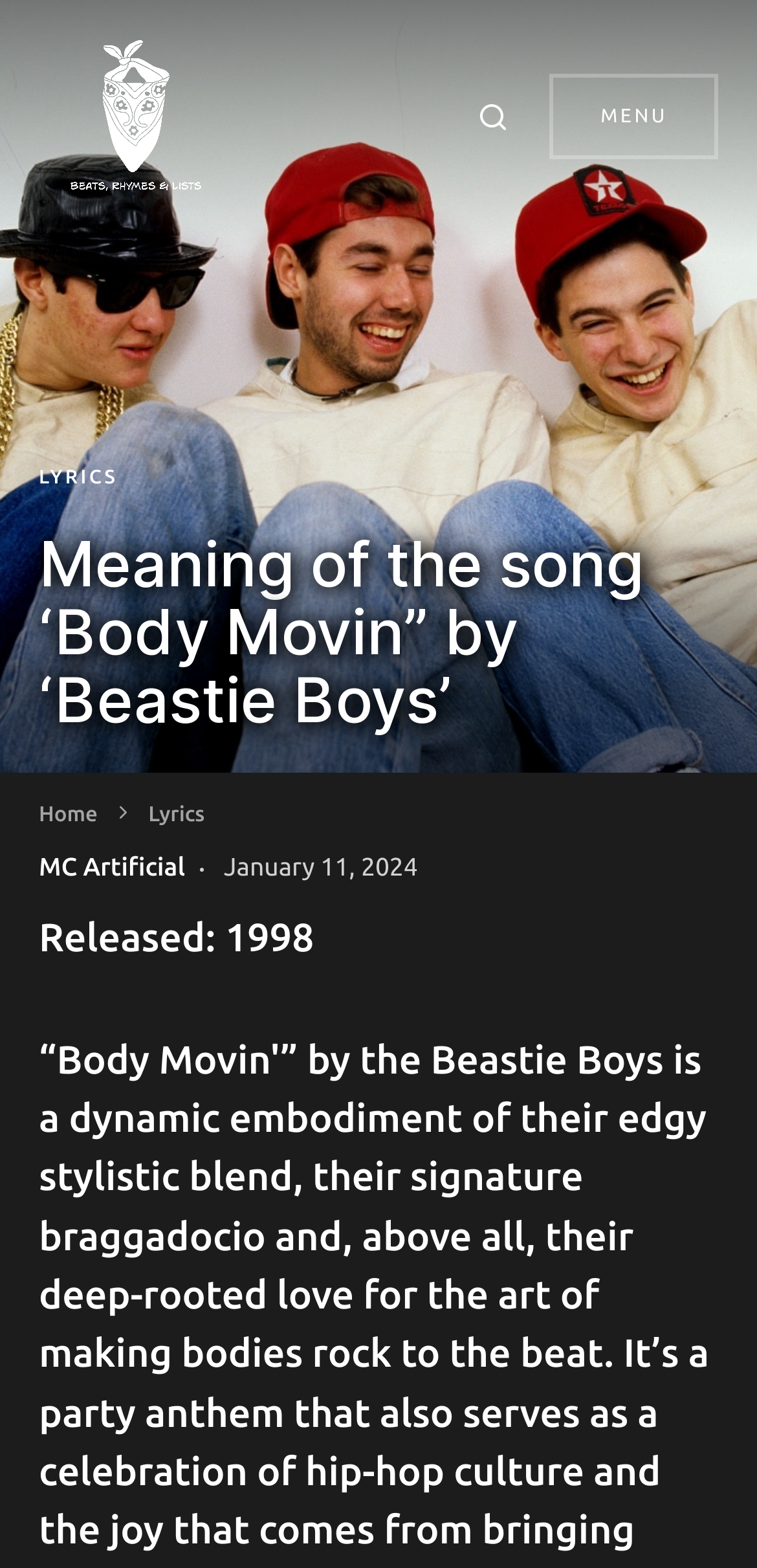What is the release year of the song?
Give a one-word or short-phrase answer derived from the screenshot.

1998